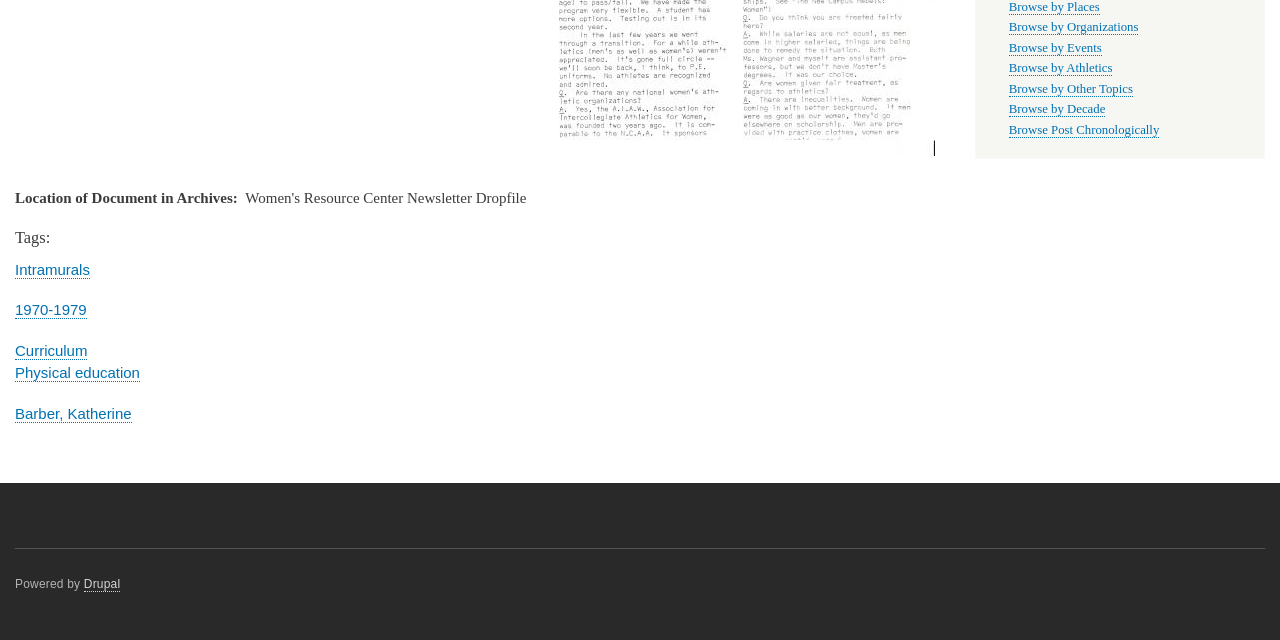Locate the UI element described as follows: "Browse by Other Topics". Return the bounding box coordinates as four float numbers between 0 and 1 in the order [left, top, right, bottom].

[0.788, 0.128, 0.885, 0.151]